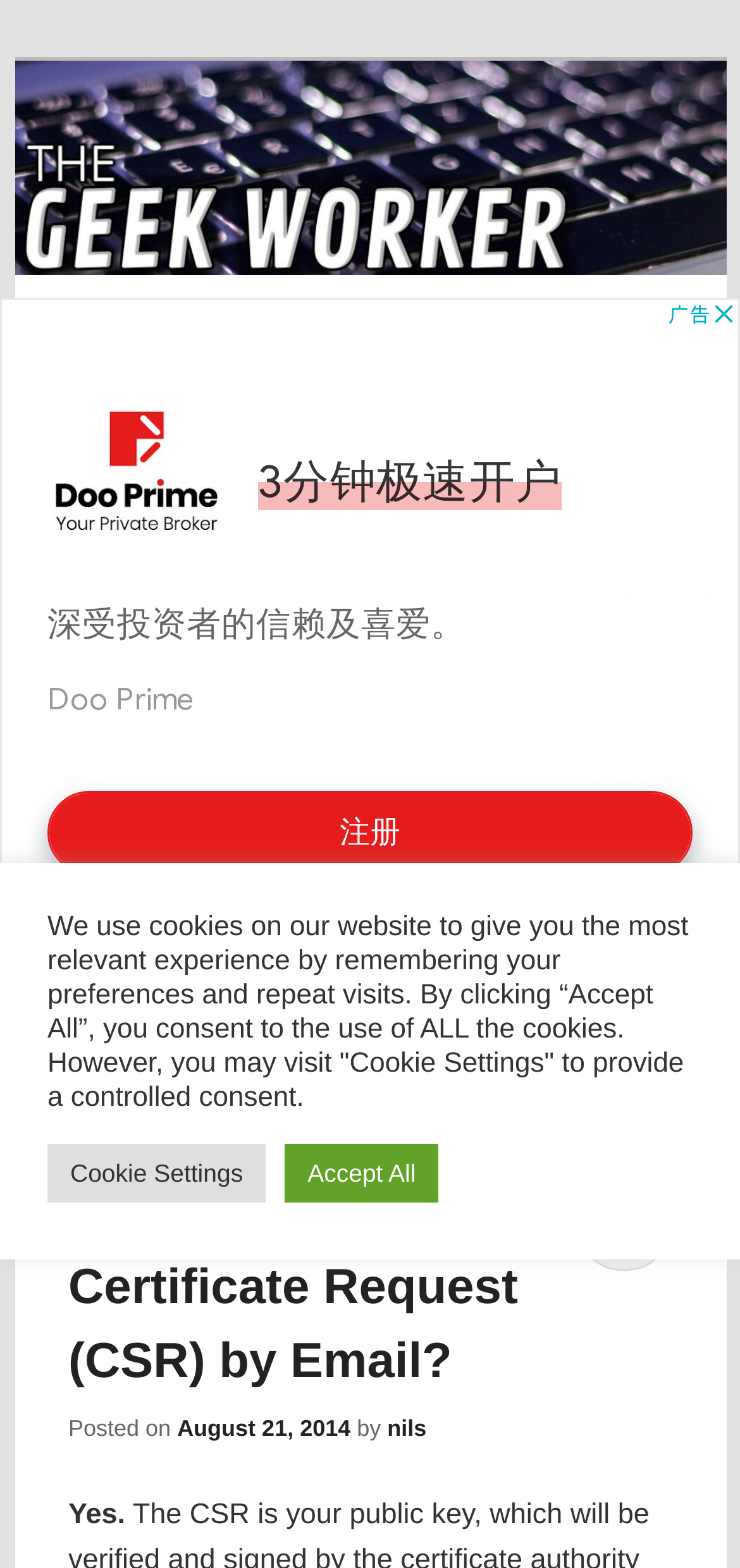Please provide a short answer using a single word or phrase for the question:
How many links are in the main menu?

3